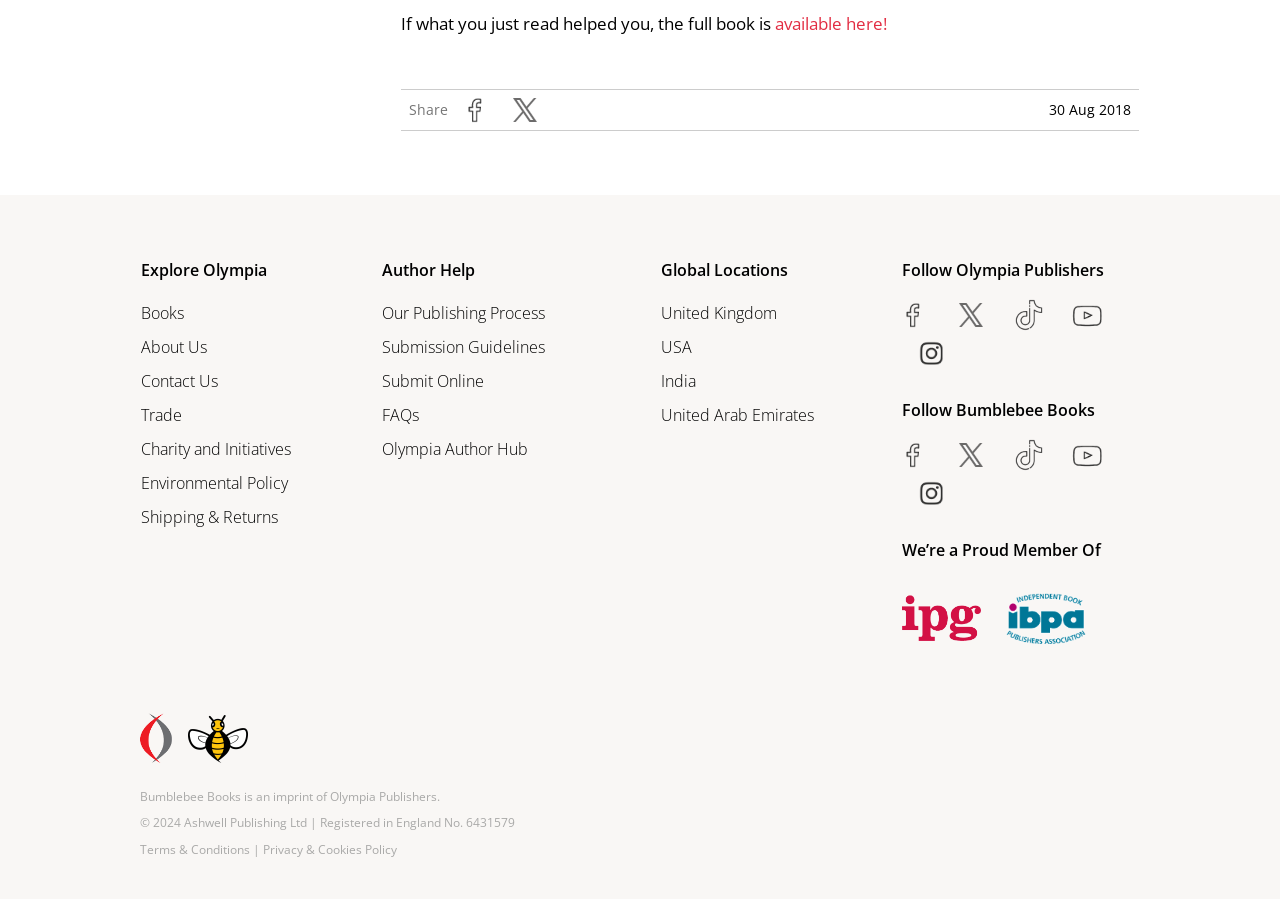How many locations are listed under 'Global Locations'?
Answer the question with detailed information derived from the image.

I counted the locations listed under 'Global Locations', and there are four: United Kingdom, USA, India, and United Arab Emirates.